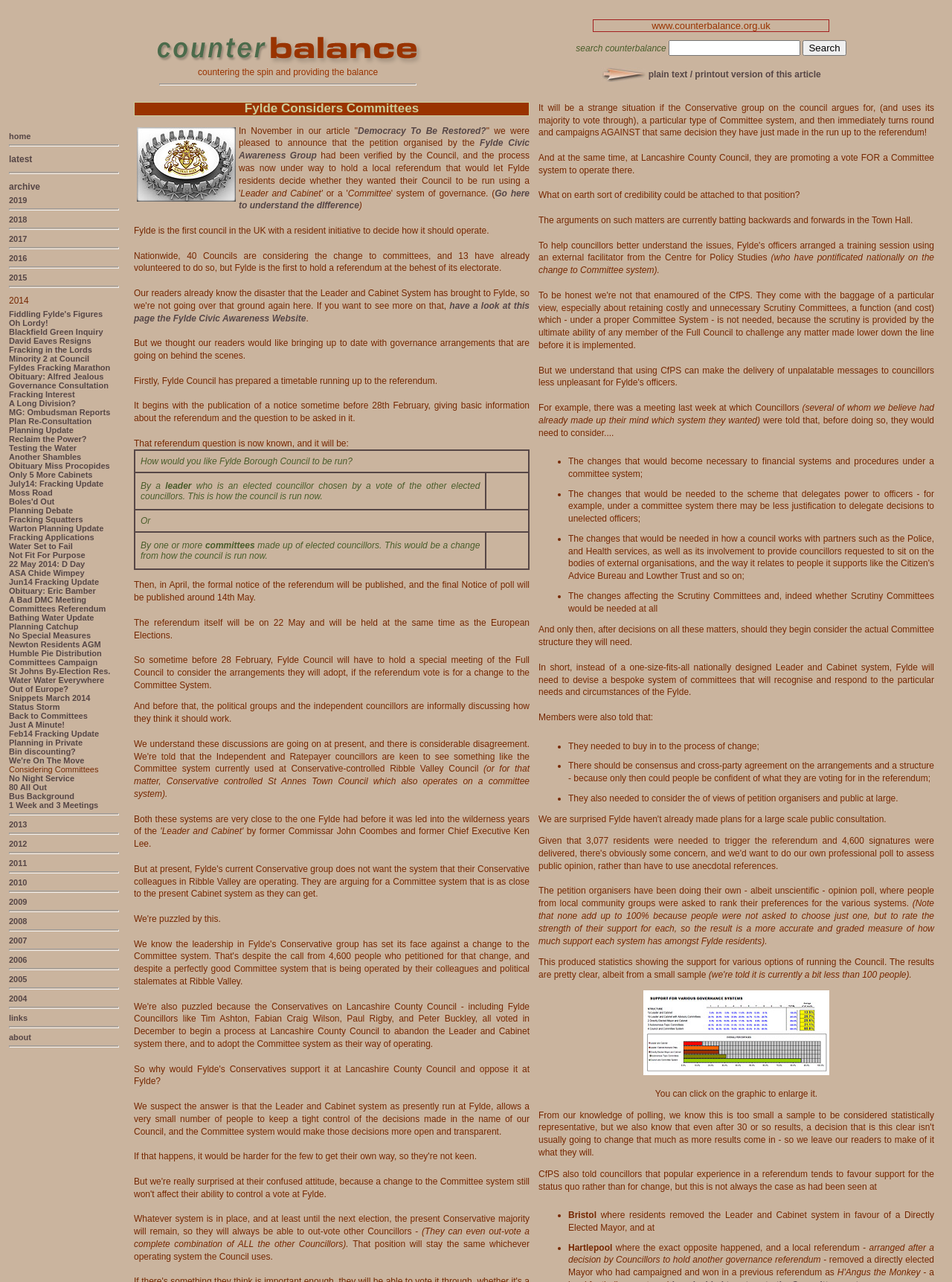Explain in detail what you observe on this webpage.

The webpage is about Fylde Council's consideration of a new Committee system. At the top, there is a logo of Fylde Counterbalance, which is an image. Below the logo, there is a search bar with a button labeled "Search" and a link to a plain text or printout version of the article.

On the left side, there is a menu with several links, including "home", "latest", "archive", and links to specific years from 2014 to 2019. These links are arranged vertically, with horizontal separators in between.

On the right side, there is a main content area with a title "countering the spin and providing the balance". Below the title, there is a horizontal separator. The main content is not explicitly described in the accessibility tree, but it likely contains the article about Fylde Council's consideration of a new Committee system, as hinted by the meta description.

At the bottom of the page, there are more links to specific articles, including "Fiddling Fylde's Figures", "Oh Lordy!", "Blackfield Green Inquiry", and "David Eaves Resigns". These links are arranged vertically, with horizontal separators in between.